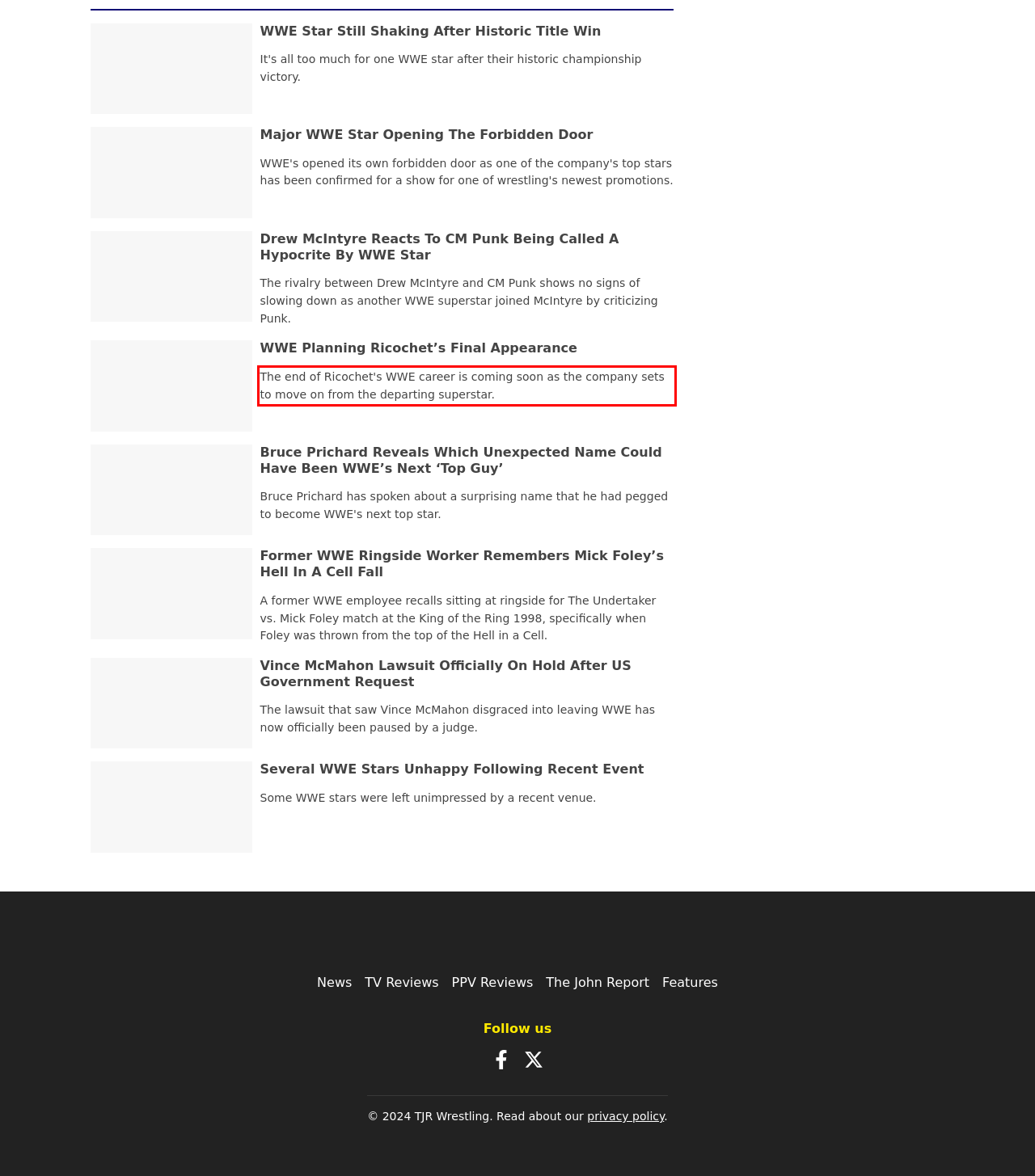From the provided screenshot, extract the text content that is enclosed within the red bounding box.

The end of Ricochet's WWE career is coming soon as the company sets to move on from the departing superstar.